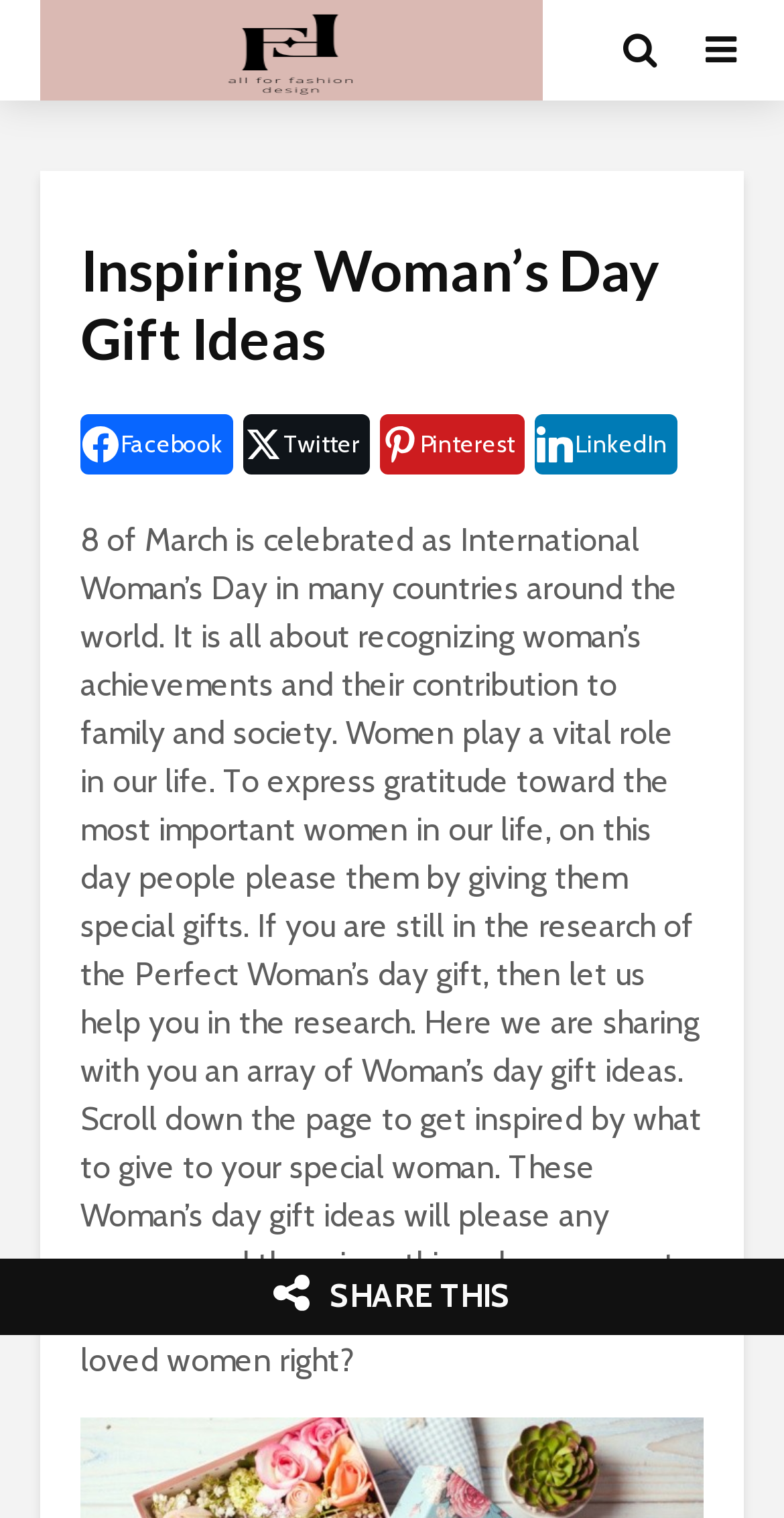Provide the bounding box coordinates of the UI element that matches the description: "alt="ALL FOR FASHION DESIGN"".

[0.051, 0.0, 0.692, 0.067]